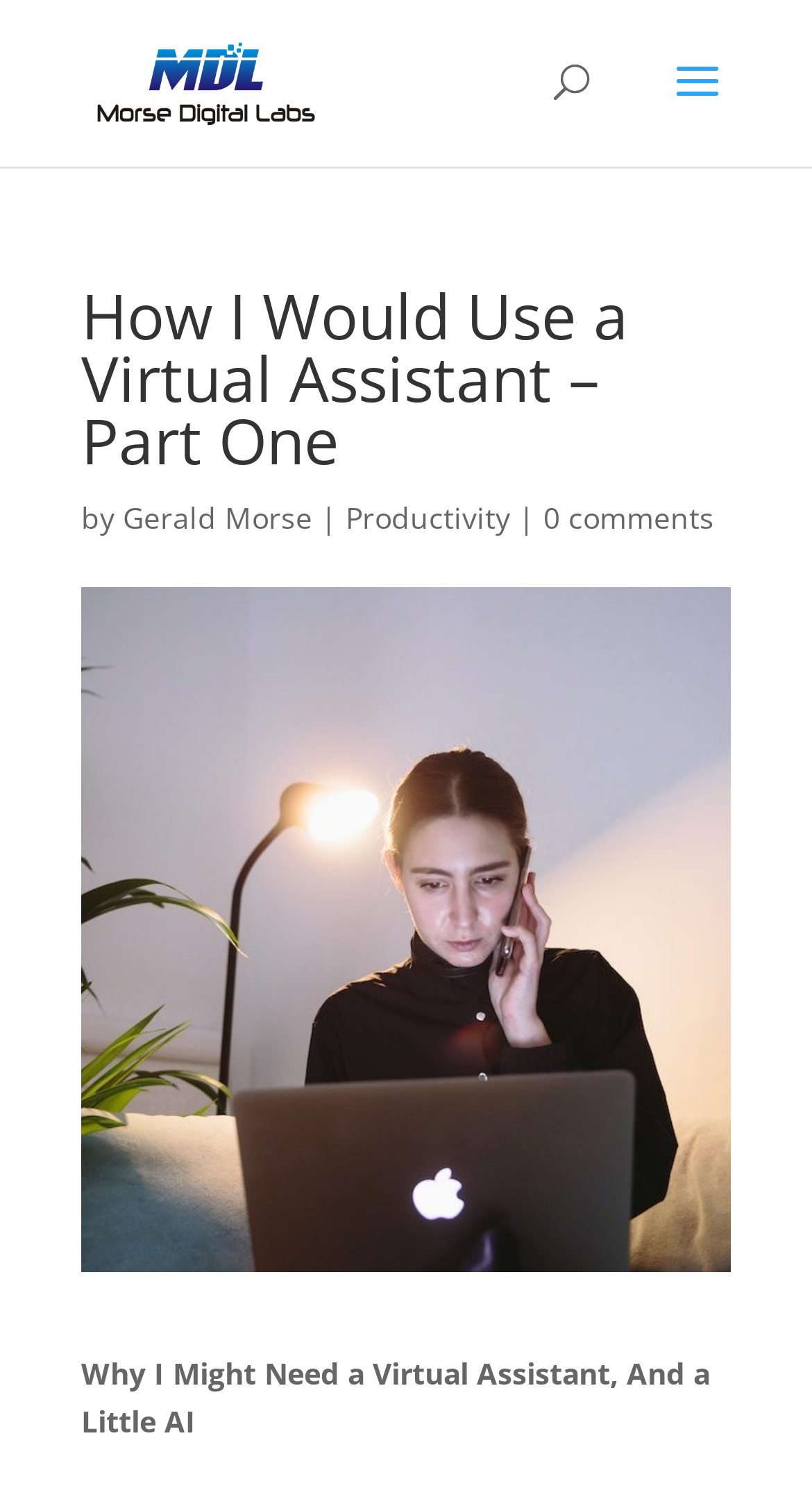Answer the question briefly using a single word or phrase: 
What is the number of comments on the webpage?

0